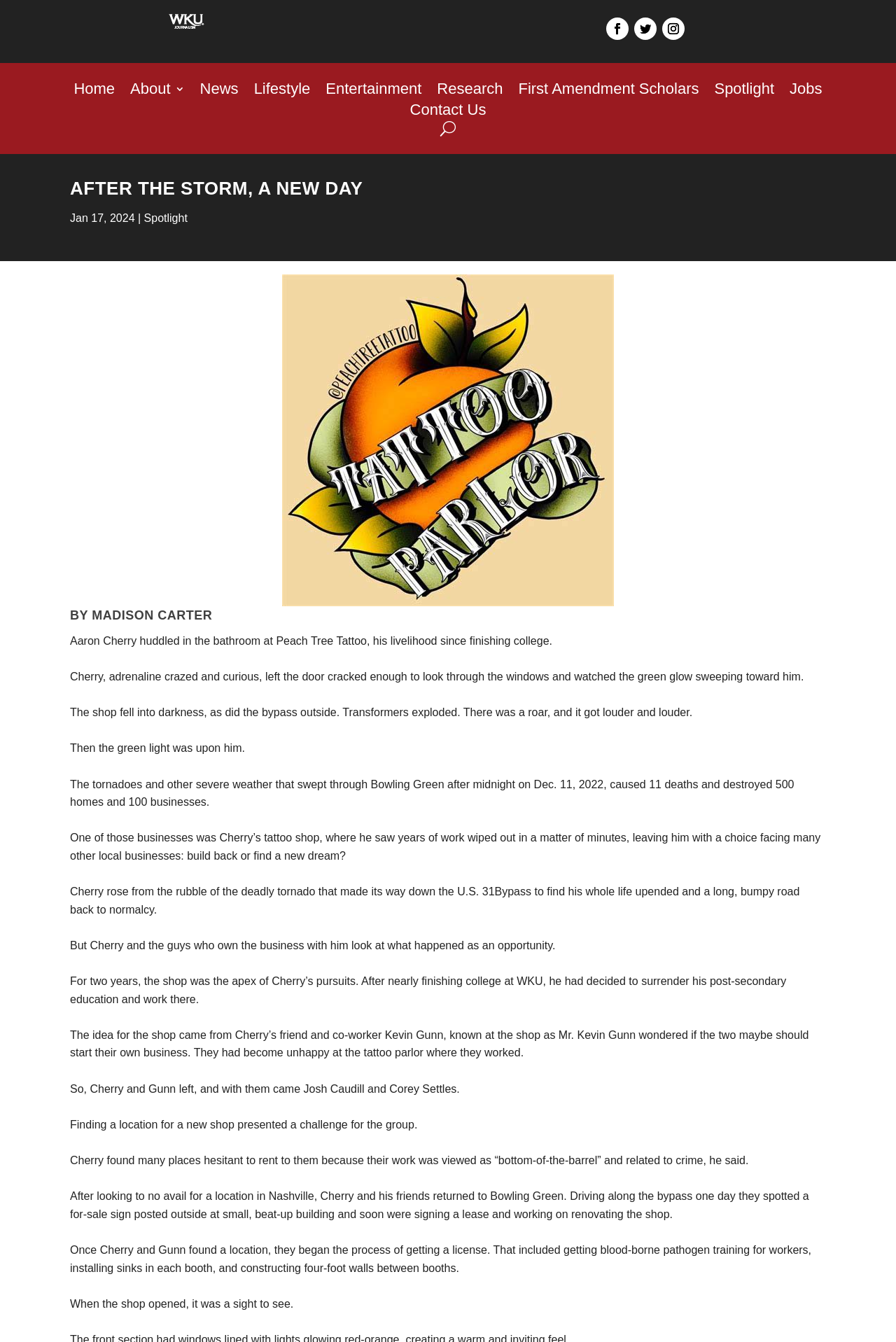What is the location of the tattoo shop?
Look at the image and answer the question with a single word or phrase.

Bowling Green